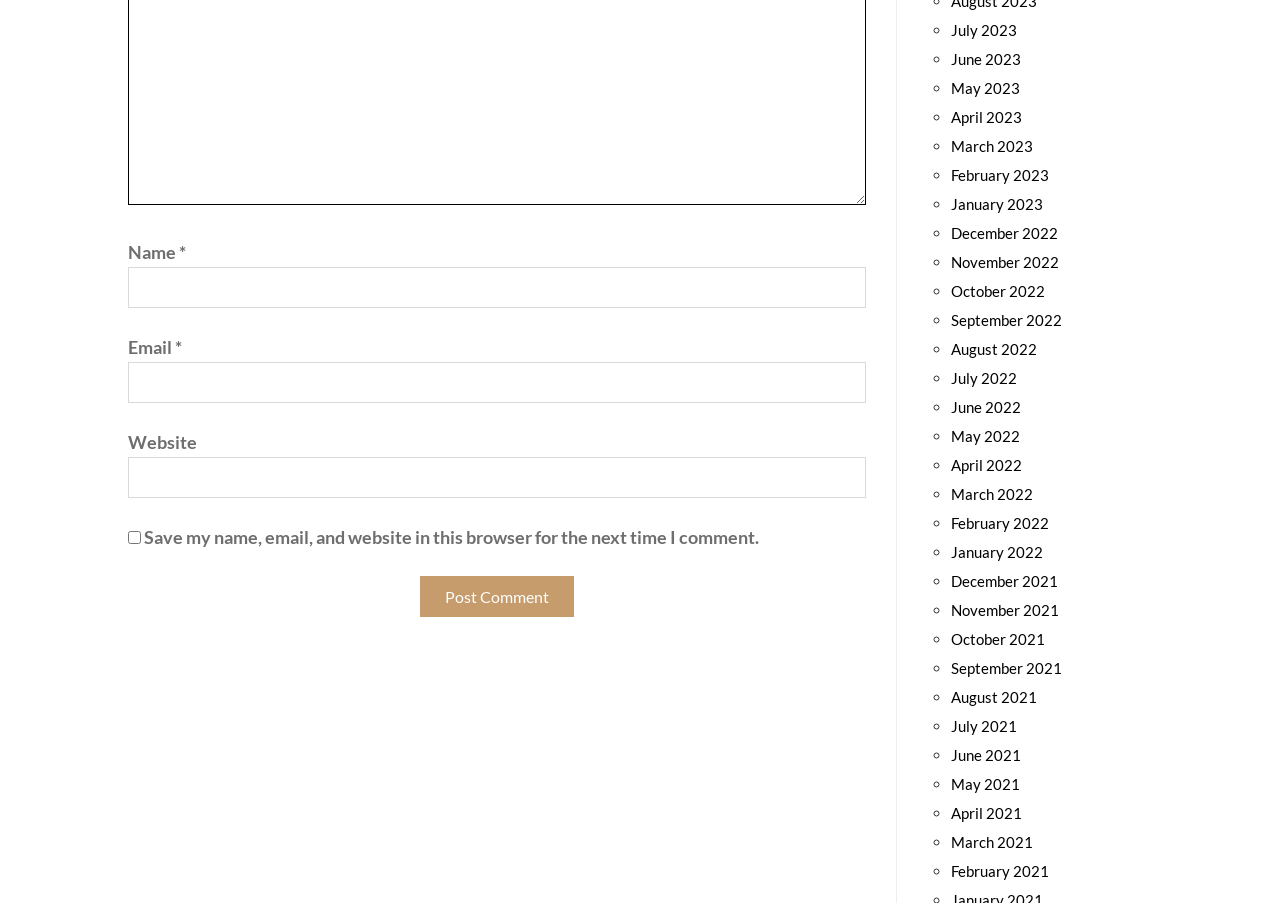Determine the bounding box coordinates of the clickable region to carry out the instruction: "Click the 'Post Comment' button".

[0.328, 0.638, 0.448, 0.683]